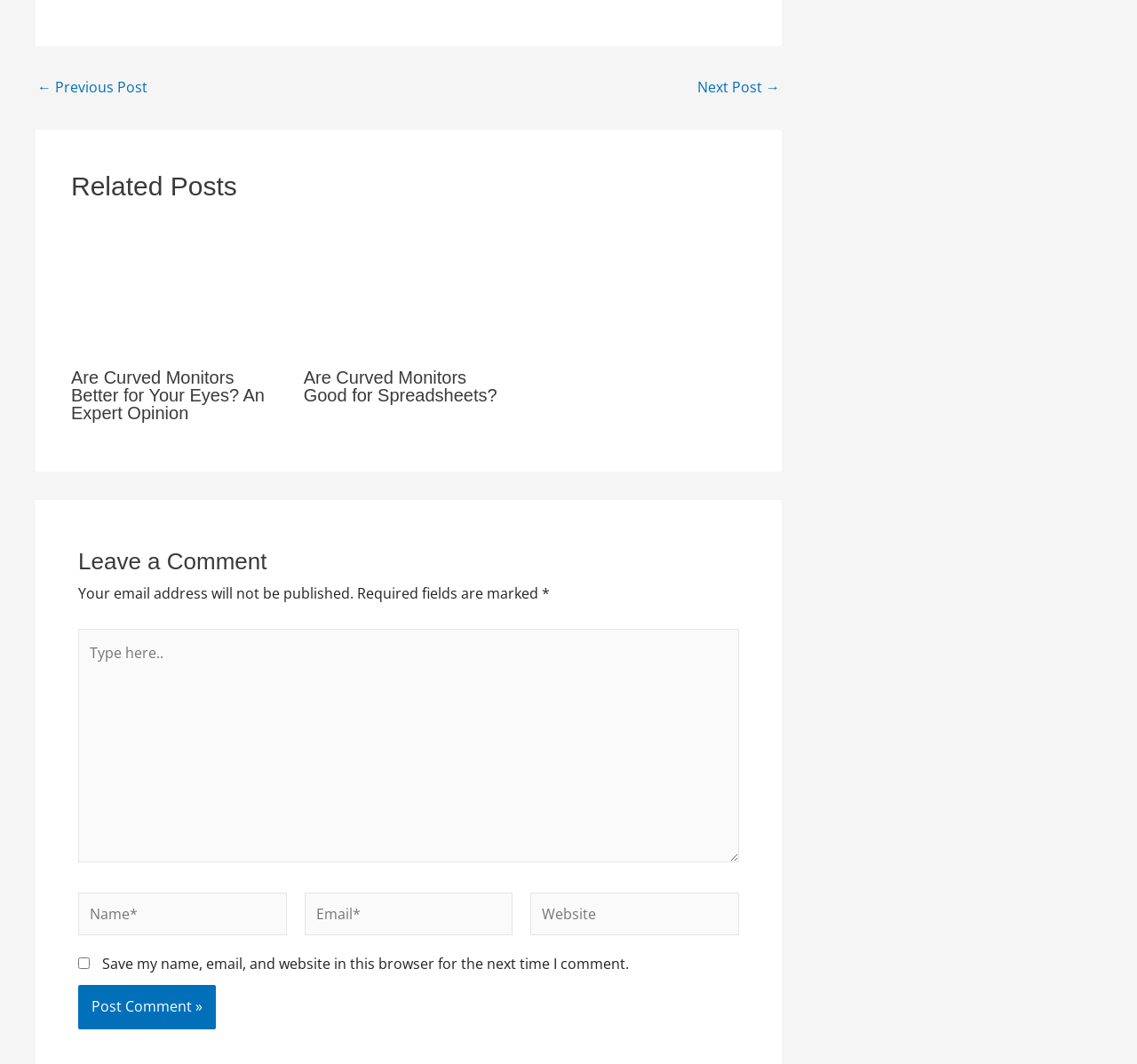Provide your answer to the question using just one word or phrase: What is the purpose of the checkbox in the comment form?

Save comment information for next time